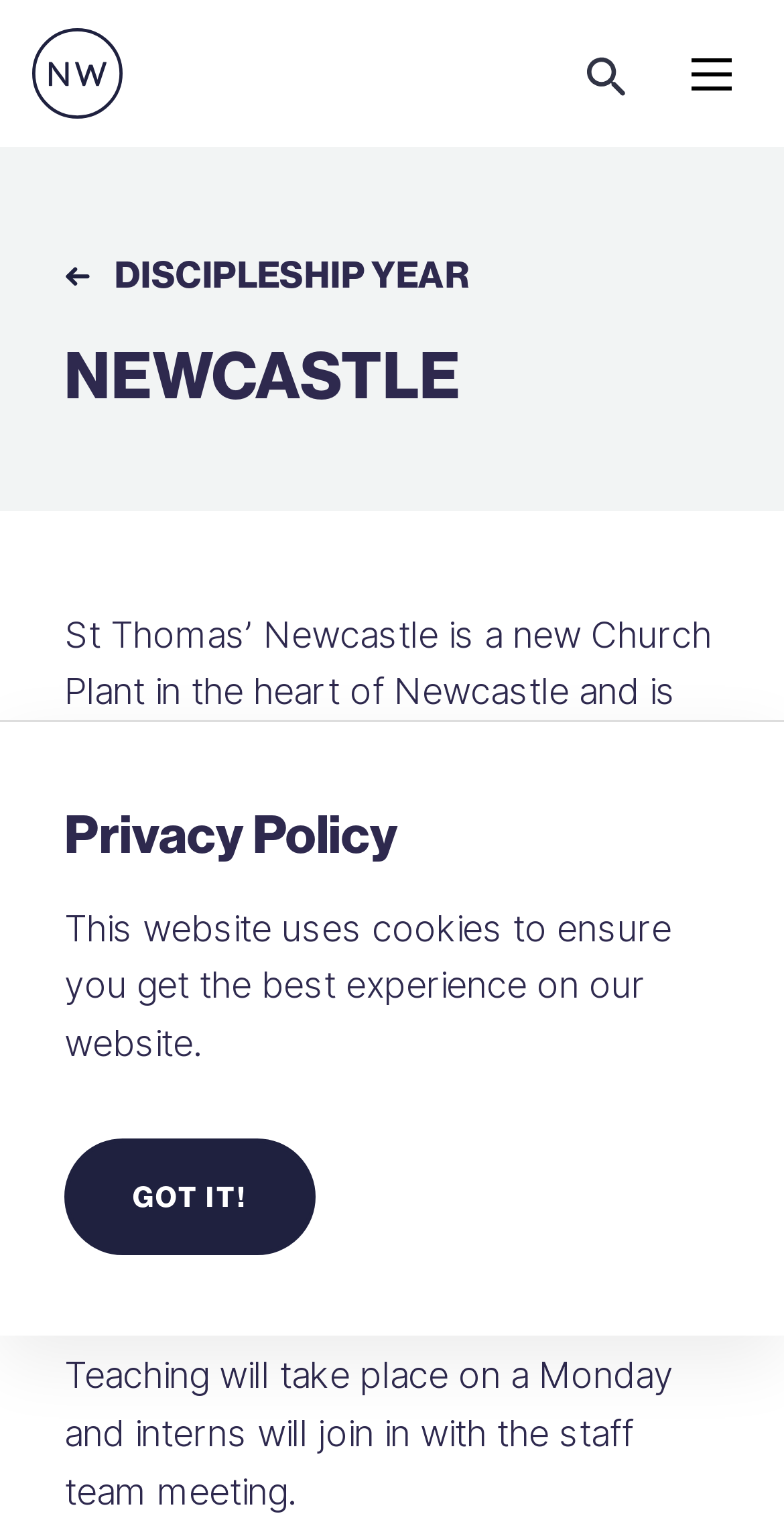What is the button below the cookie policy text?
Answer the question with a detailed and thorough explanation.

I found the answer by looking at the button element with the description 'GOT IT!' which is located below the StaticText element with the description 'This website uses cookies to ensure you get the best experience on our website.'